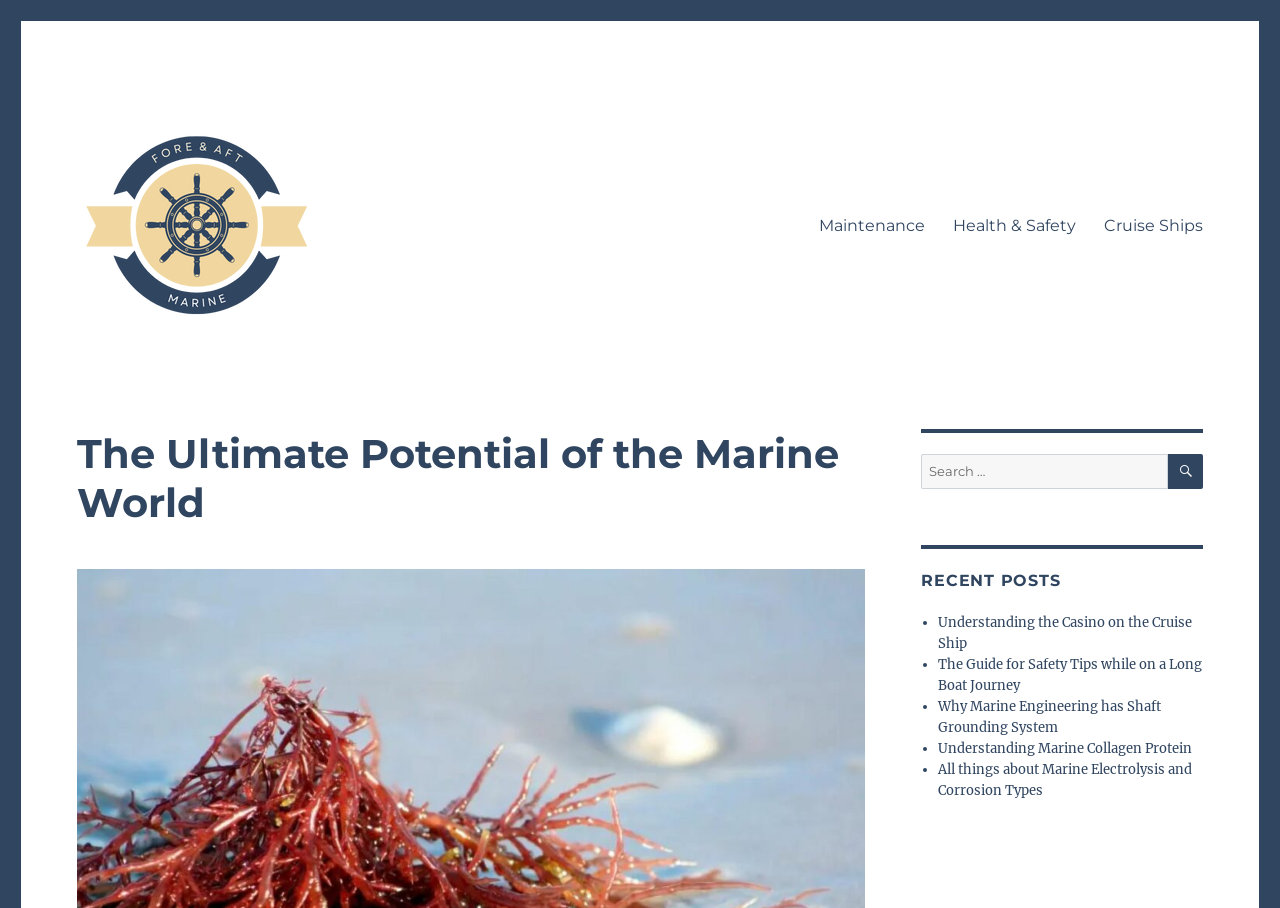Find the bounding box coordinates for the area that must be clicked to perform this action: "Share on LinkedIn".

None